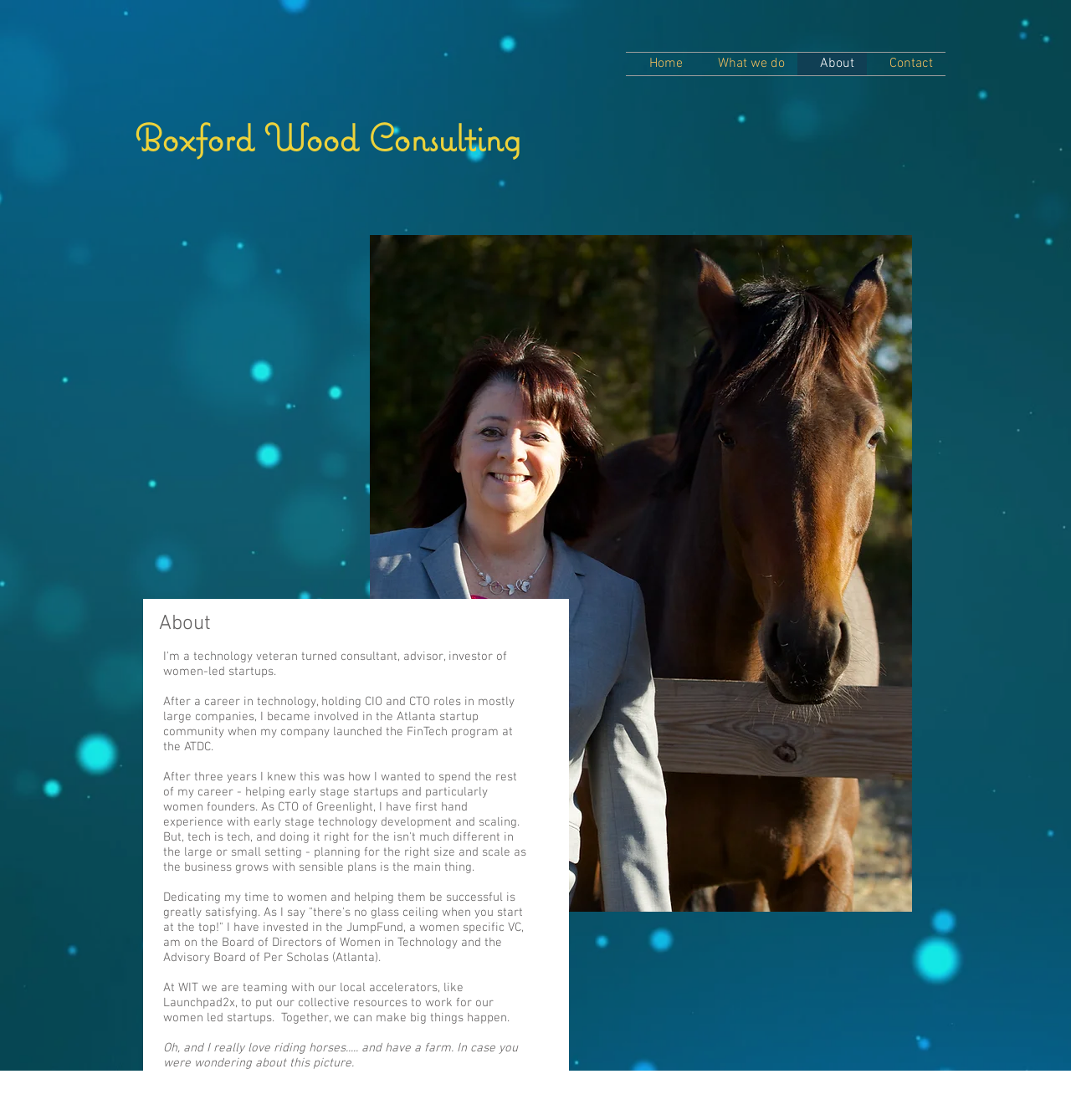What is the author's current involvement?
Based on the screenshot, answer the question with a single word or phrase.

Women in Technology